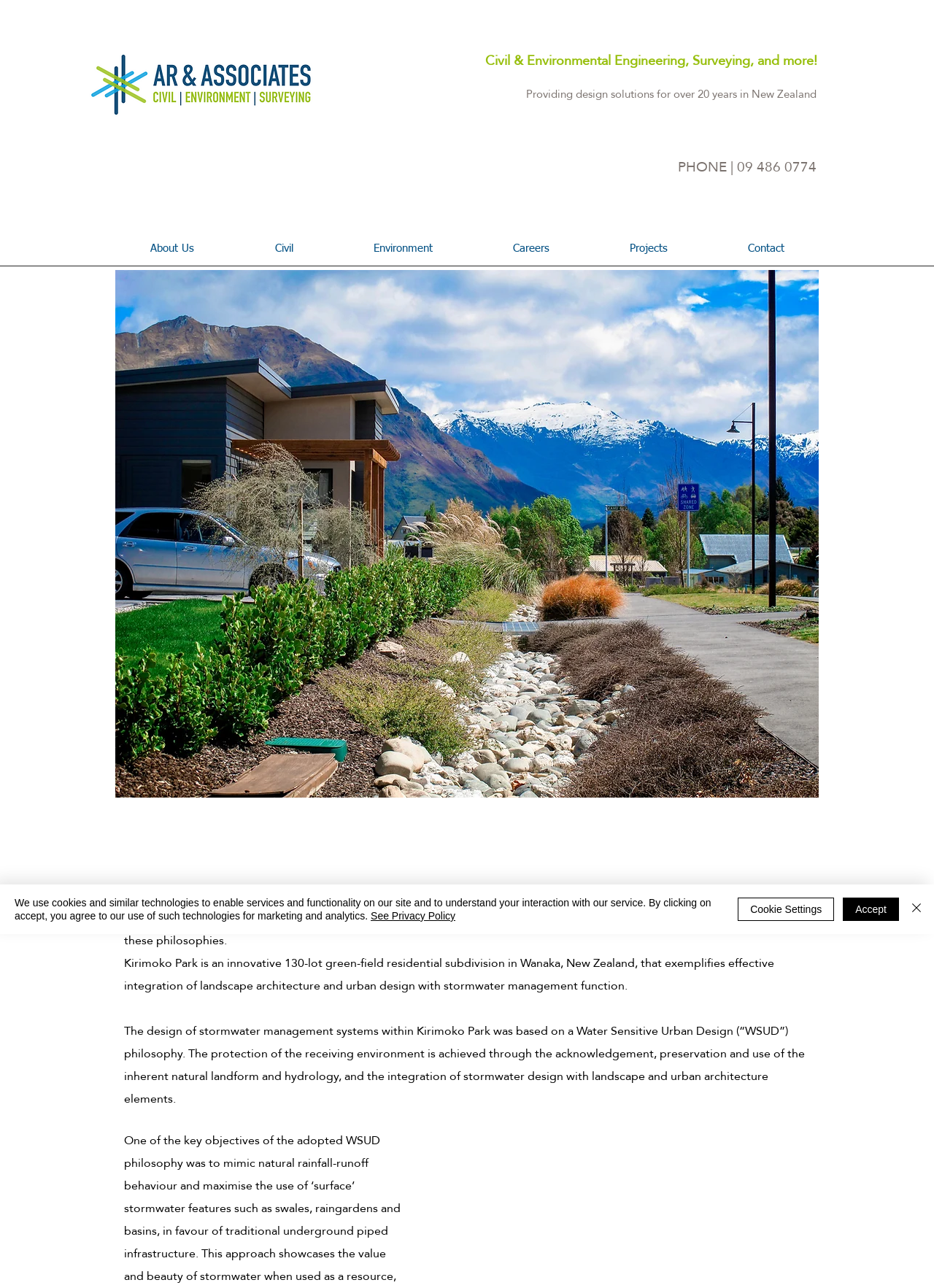Given the webpage screenshot, identify the bounding box of the UI element that matches this description: "aria-describedby="describedby_item-current-0-comp-kf33j2a1"".

[0.0, 0.209, 1.0, 0.619]